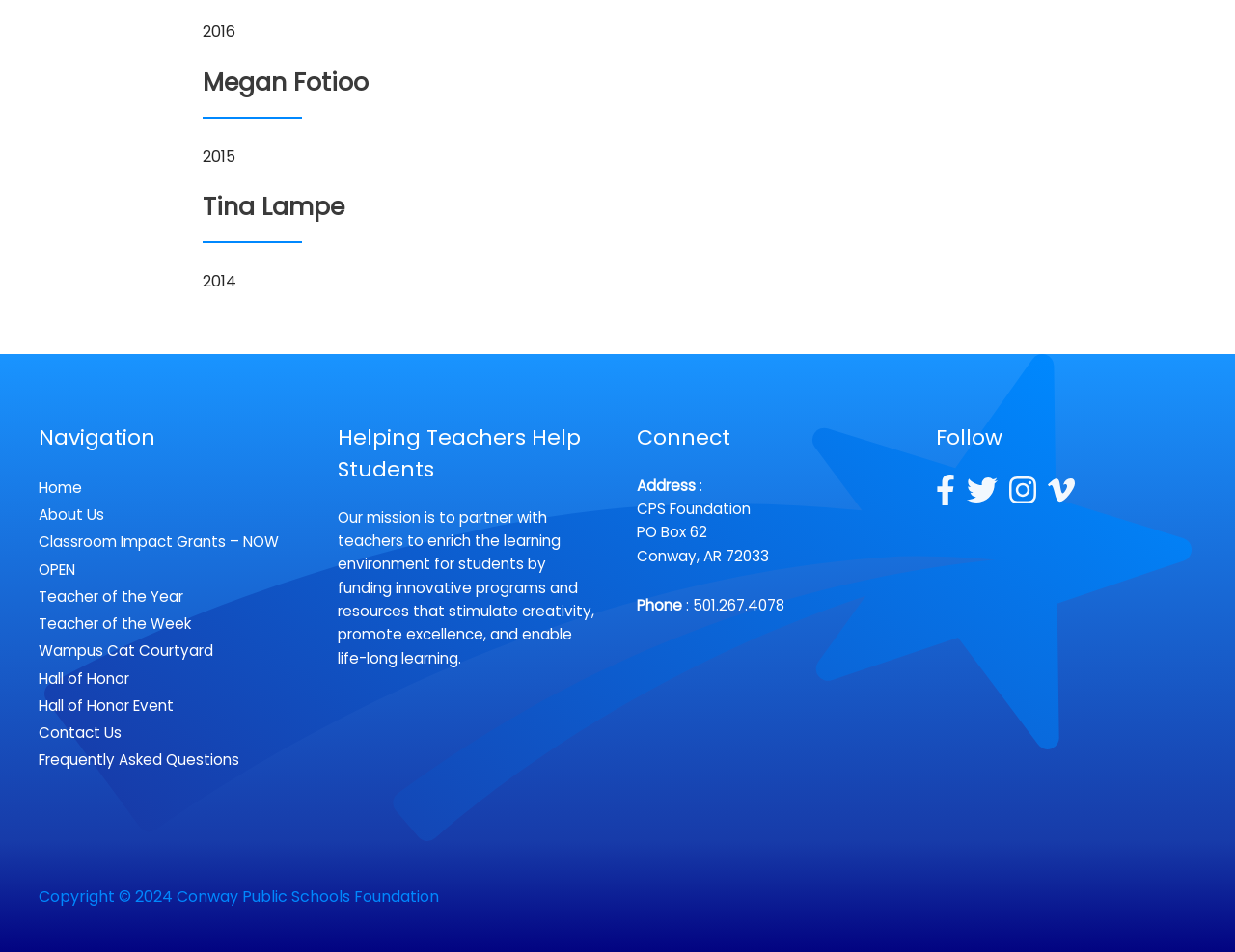What is the year mentioned at the top left?
Look at the webpage screenshot and answer the question with a detailed explanation.

The year 2016 is mentioned at the top left of the webpage, which can be inferred from the StaticText element with the text '2016' and bounding box coordinates [0.164, 0.022, 0.191, 0.045].